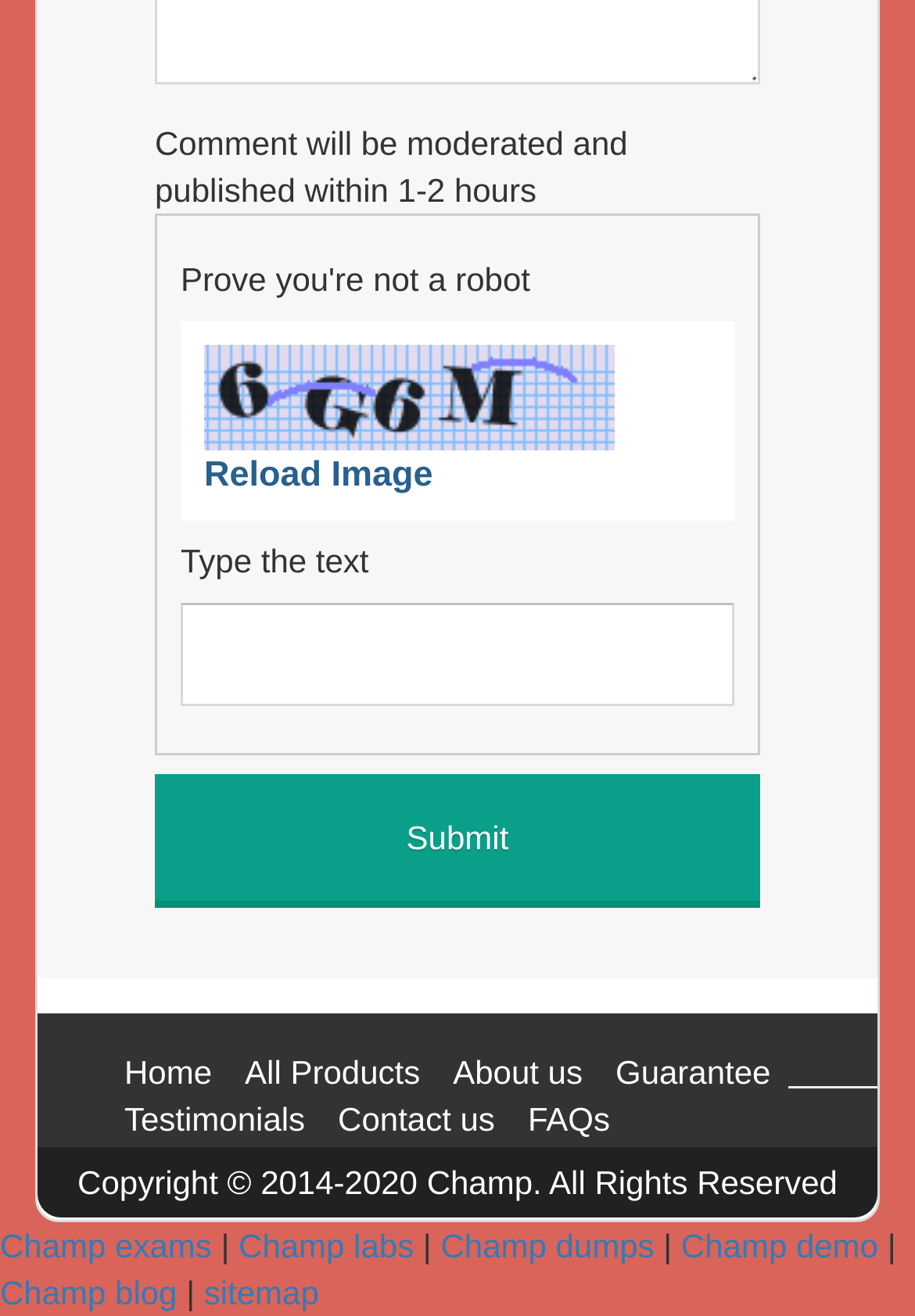Determine the bounding box coordinates of the UI element described by: "All Products".

[0.268, 0.8, 0.459, 0.829]